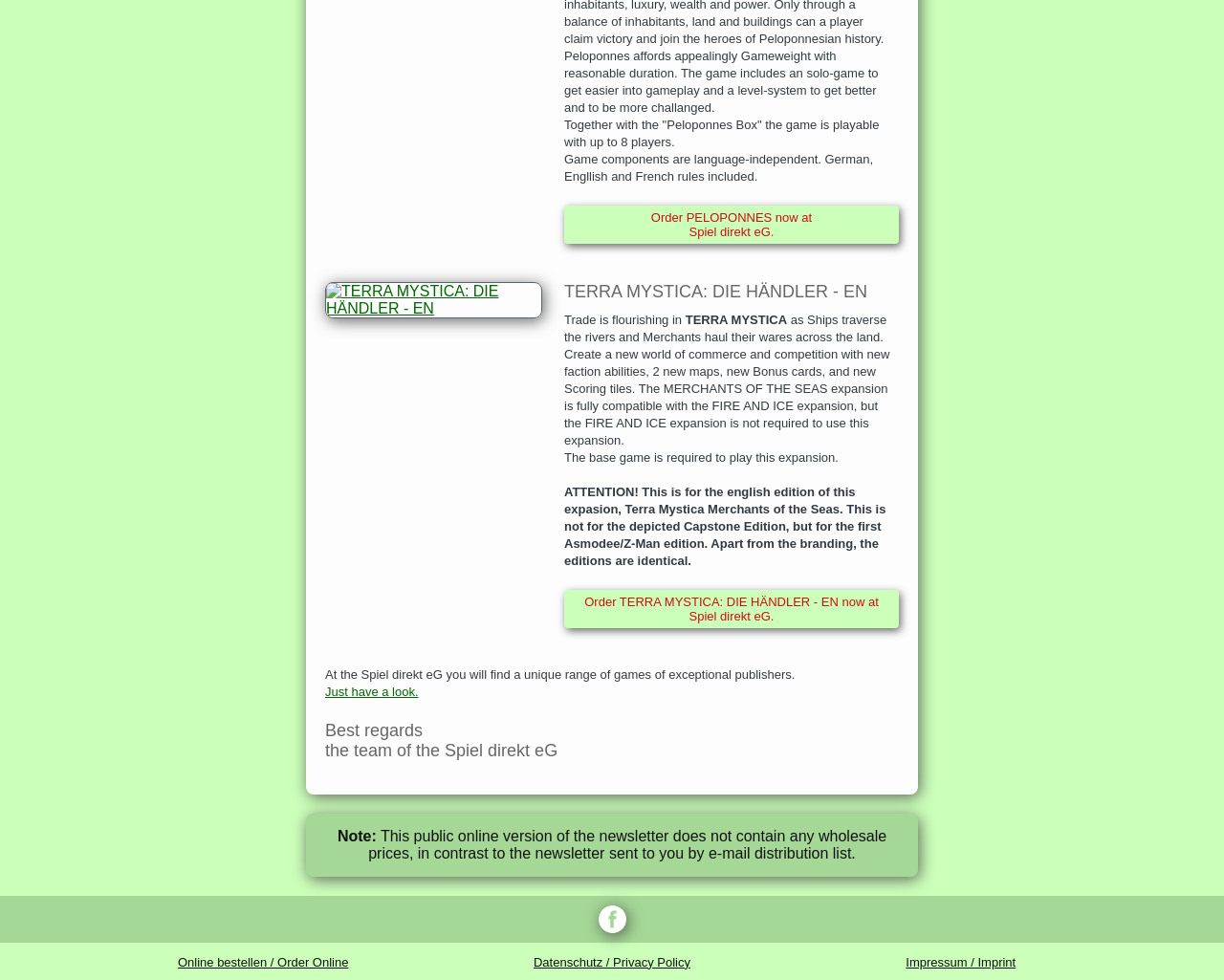Find the bounding box coordinates for the element described here: "Datenschutz / Privacy Policy".

[0.436, 0.974, 0.564, 0.989]